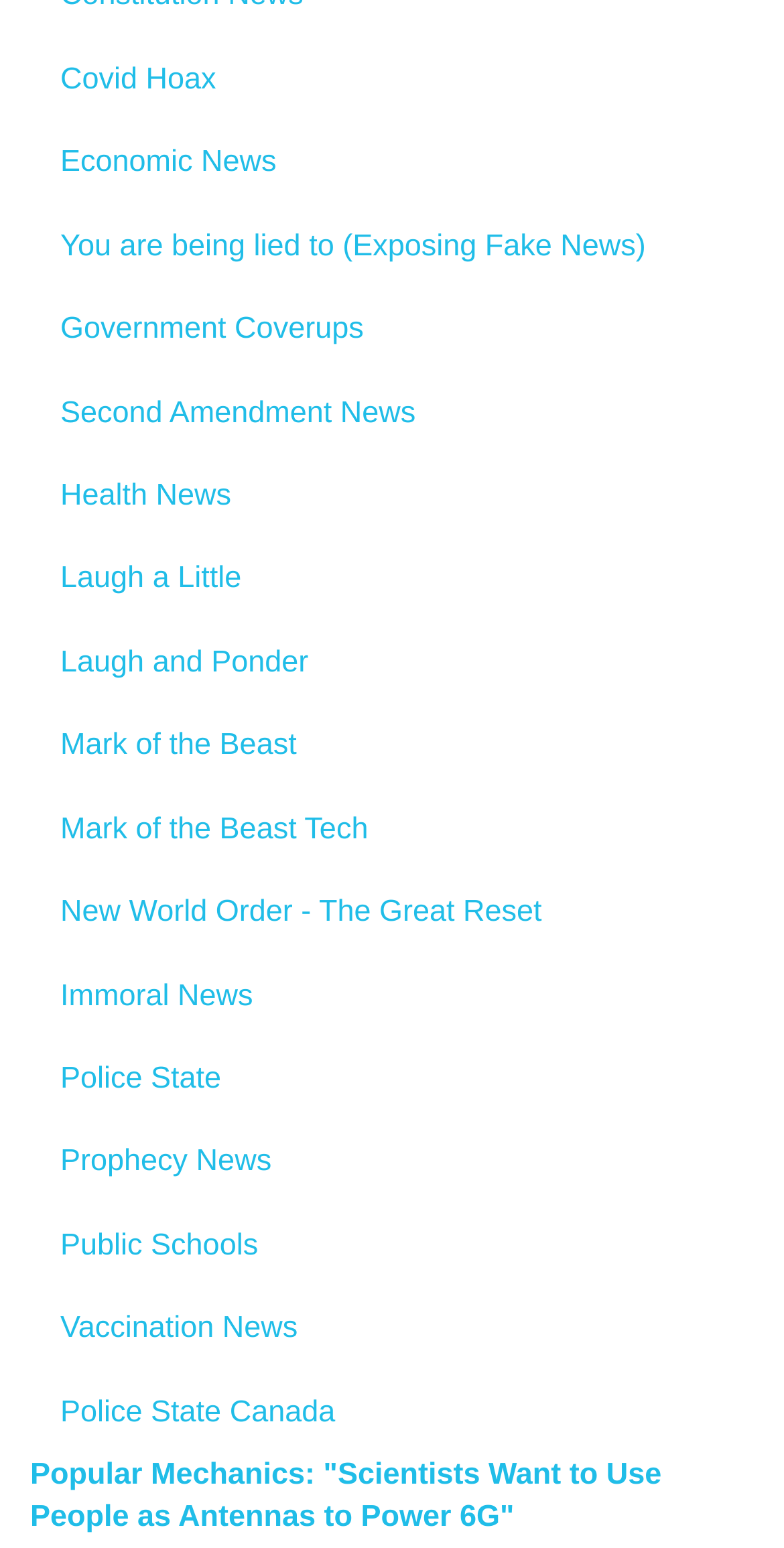Use a single word or phrase to answer this question: 
What is the first link on the webpage?

Covid Hoax